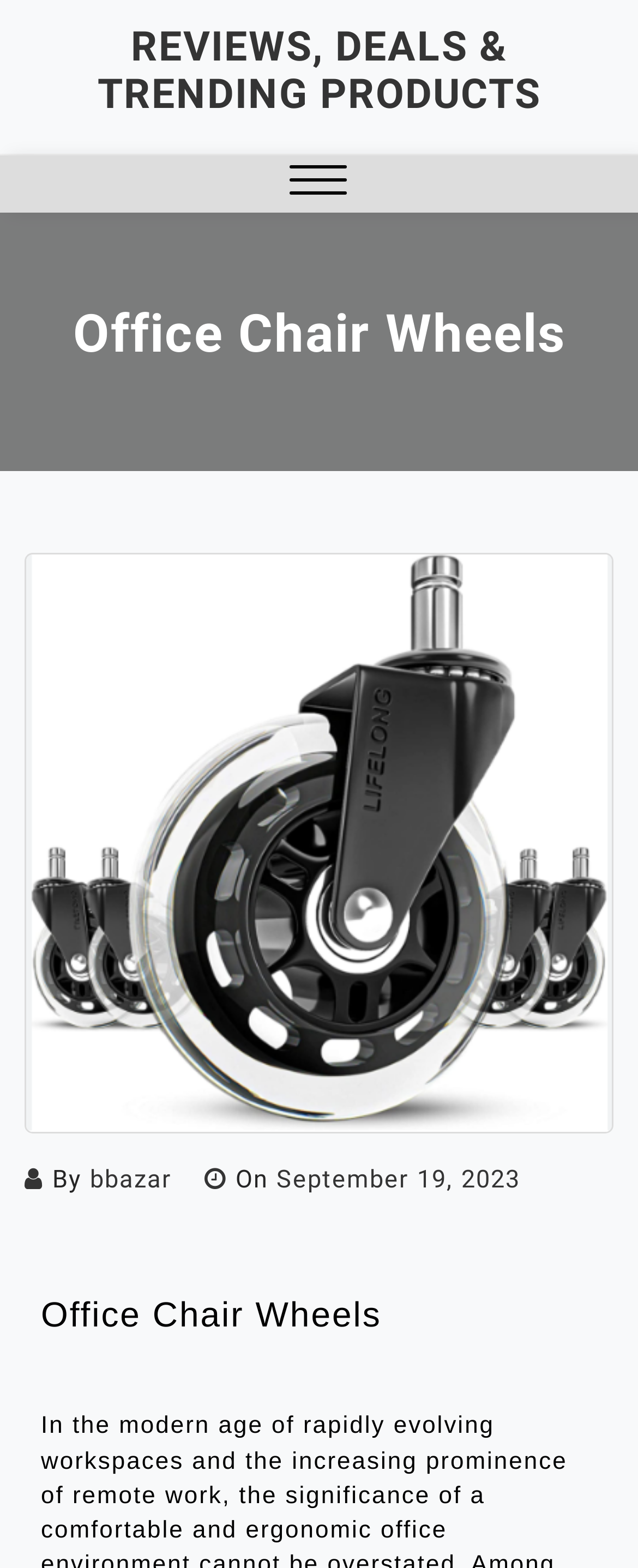Based on the element description MENU, identify the bounding box of the UI element in the given webpage screenshot. The coordinates should be in the format (top-left x, top-left y, bottom-right x, bottom-right y) and must be between 0 and 1.

[0.454, 0.099, 0.544, 0.136]